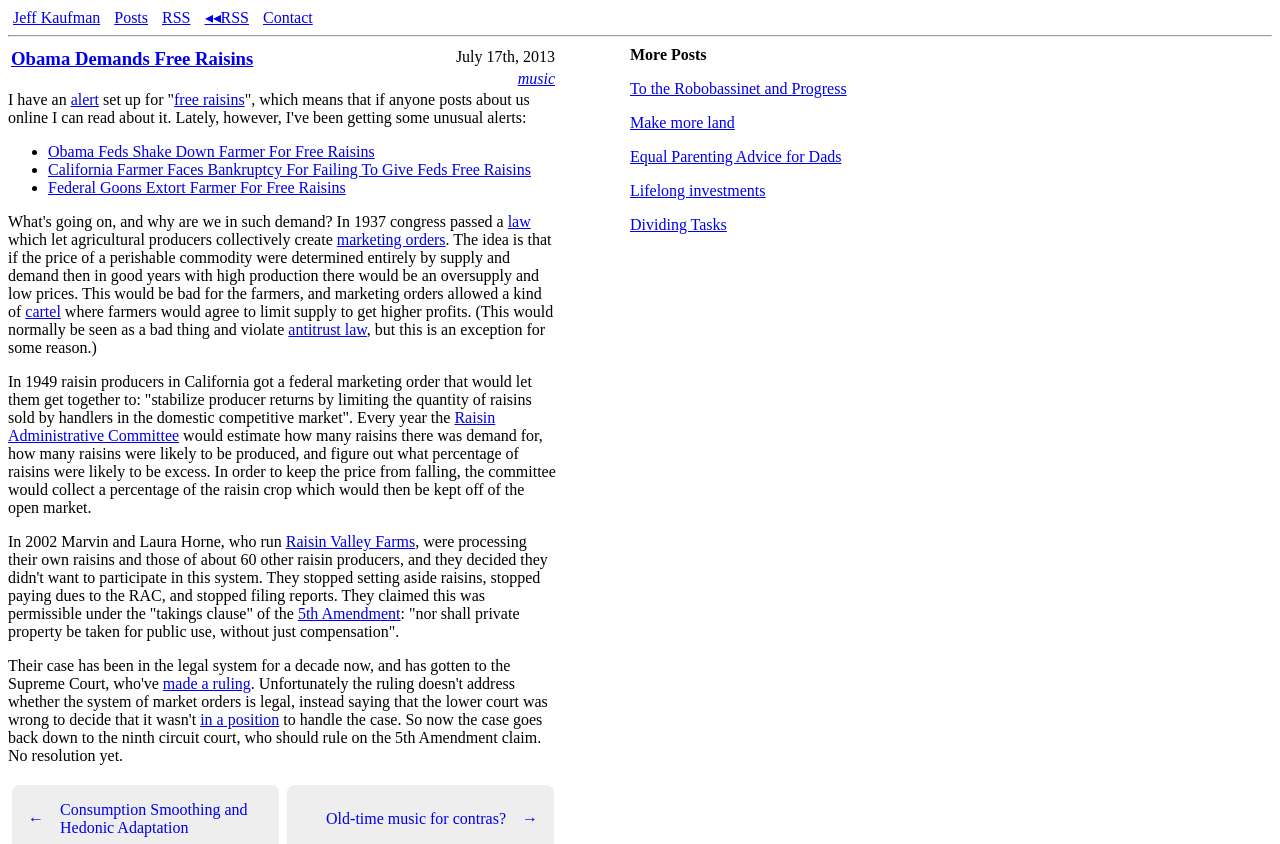Pinpoint the bounding box coordinates of the element to be clicked to execute the instruction: "Click on the link 'Jeff Kaufman'".

[0.01, 0.011, 0.078, 0.031]